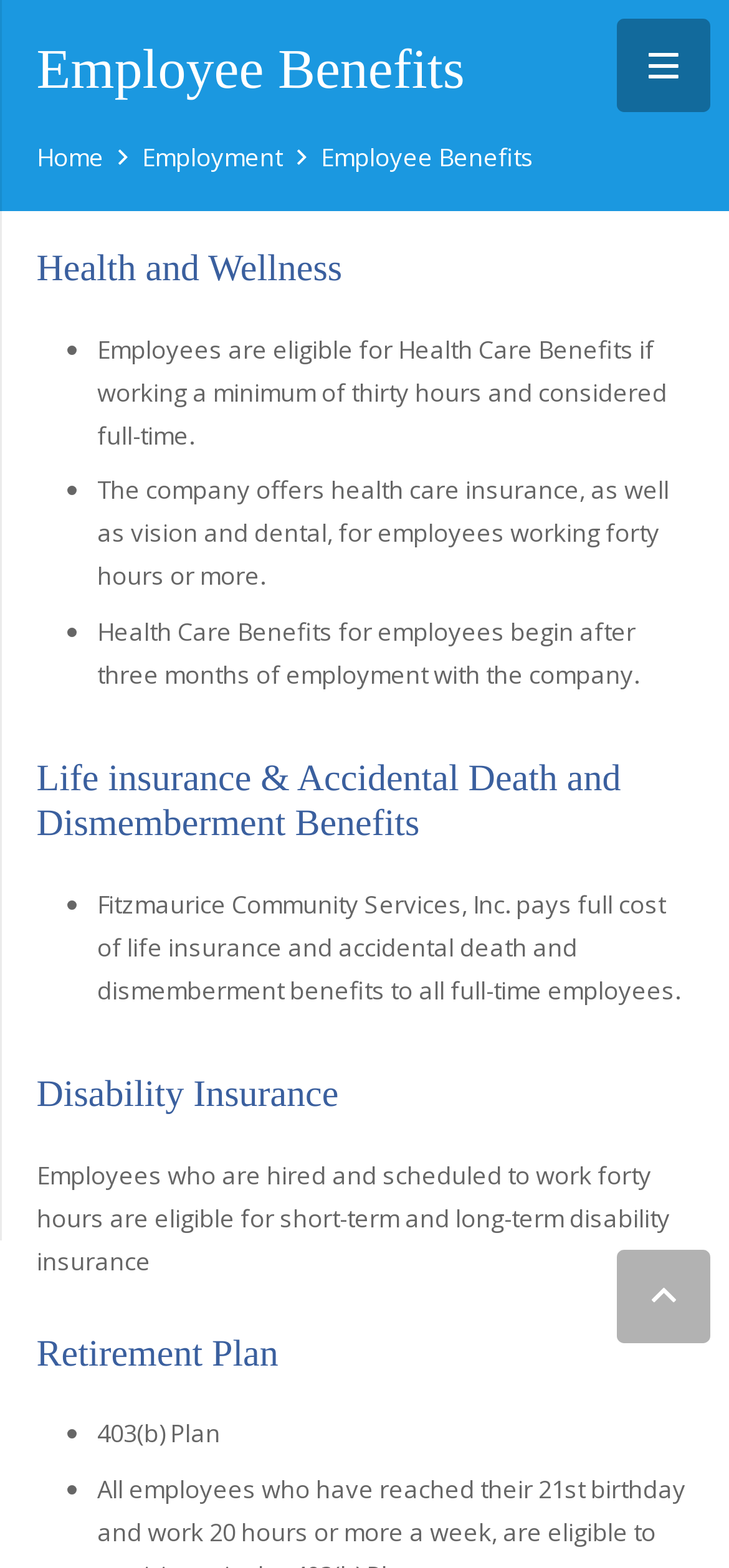Observe the image and answer the following question in detail: What type of insurance is offered to employees working forty hours or more?

The webpage states that The company offers health care insurance, as well as vision and dental, for employees working forty hours or more, as mentioned in the StaticText element with the text 'The company offers health care insurance, as well as vision and dental, for employees working forty hours or more.'